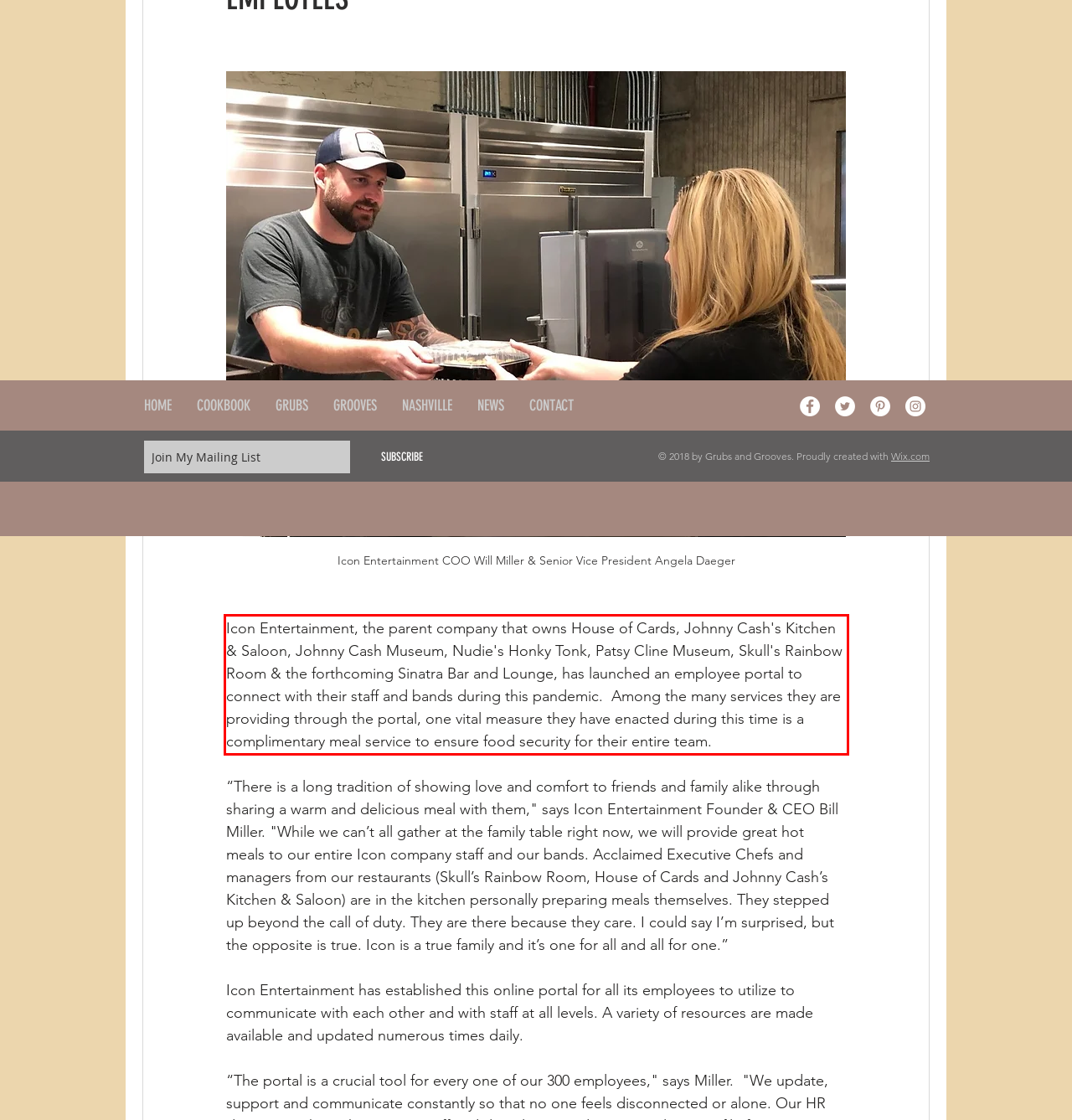You have a screenshot of a webpage with a red bounding box. Identify and extract the text content located inside the red bounding box.

Icon Entertainment, the parent company that owns House of Cards, Johnny Cash's Kitchen & Saloon, Johnny Cash Museum, Nudie's Honky Tonk, Patsy Cline Museum, Skull's Rainbow Room & the forthcoming Sinatra Bar and Lounge, has launched an employee portal to connect with their staff and bands during this pandemic. Among the many services they are providing through the portal, one vital measure they have enacted during this time is a complimentary meal service to ensure food security for their entire team.